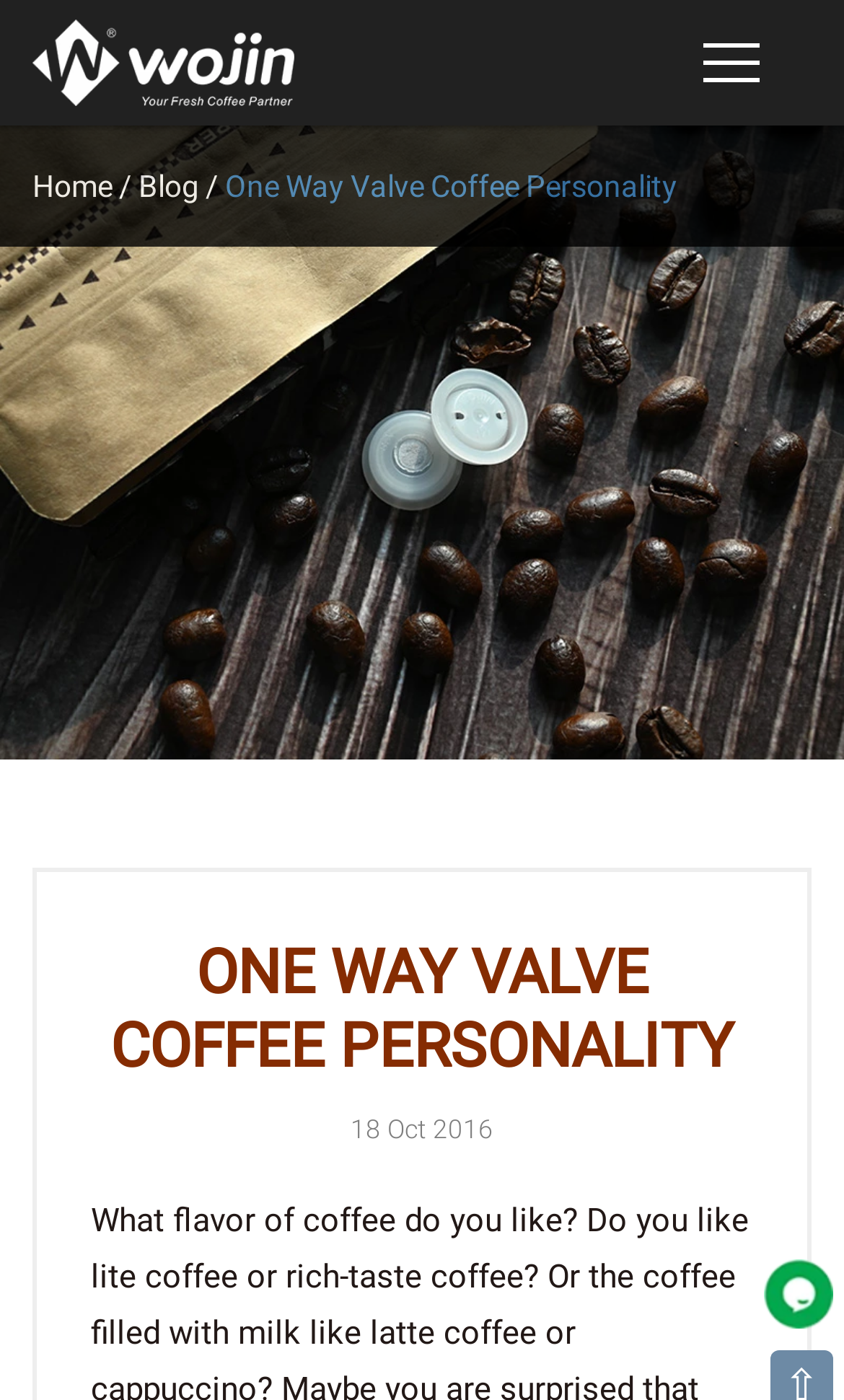Find the bounding box coordinates corresponding to the UI element with the description: "Video". The coordinates should be formatted as [left, top, right, bottom], with values as floats between 0 and 1.

[0.038, 0.36, 0.962, 0.45]